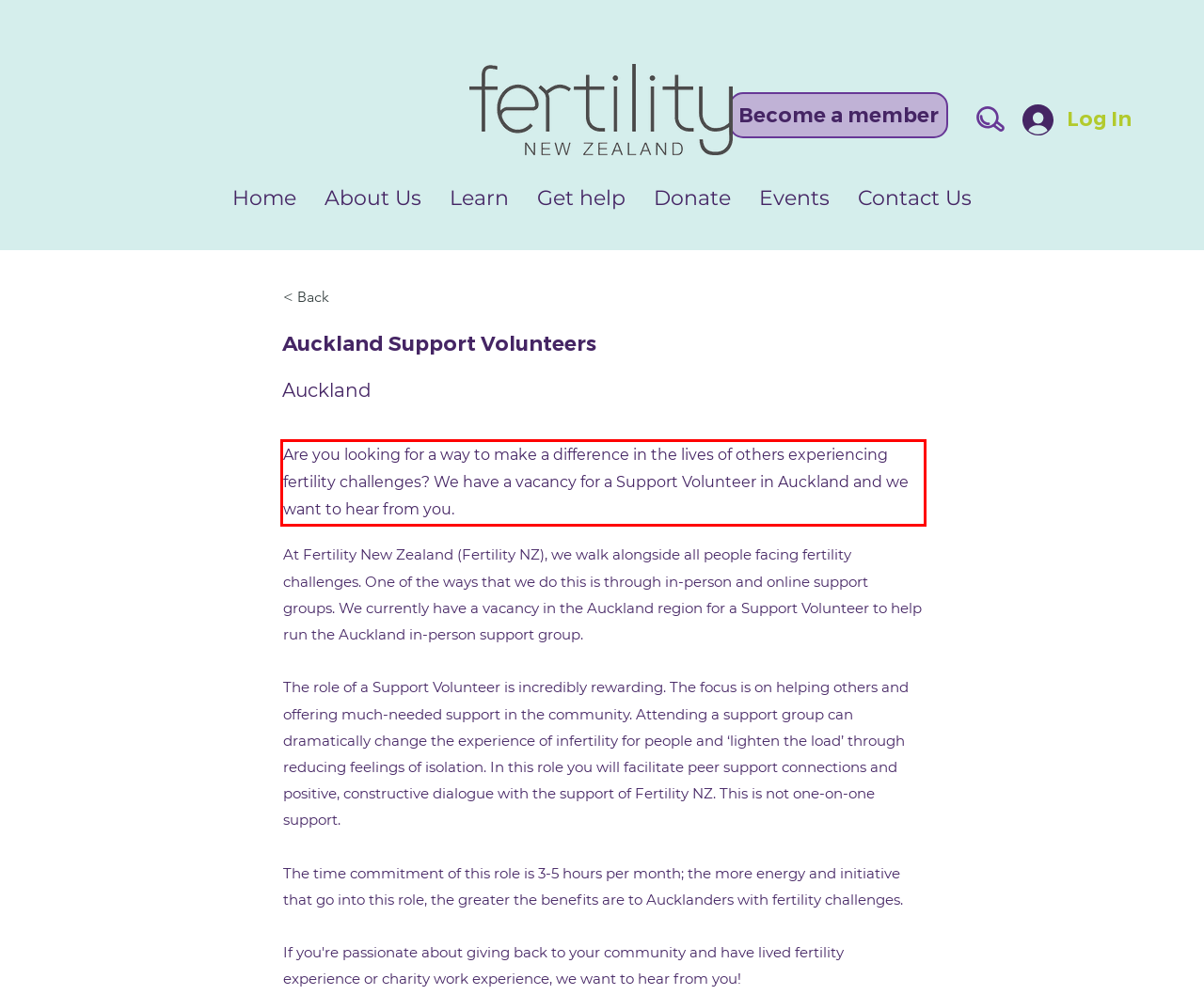Look at the screenshot of the webpage, locate the red rectangle bounding box, and generate the text content that it contains.

Are you looking for a way to make a difference in the lives of others experiencing fertility challenges? We have a vacancy for a Support Volunteer in Auckland and we want to hear from you.